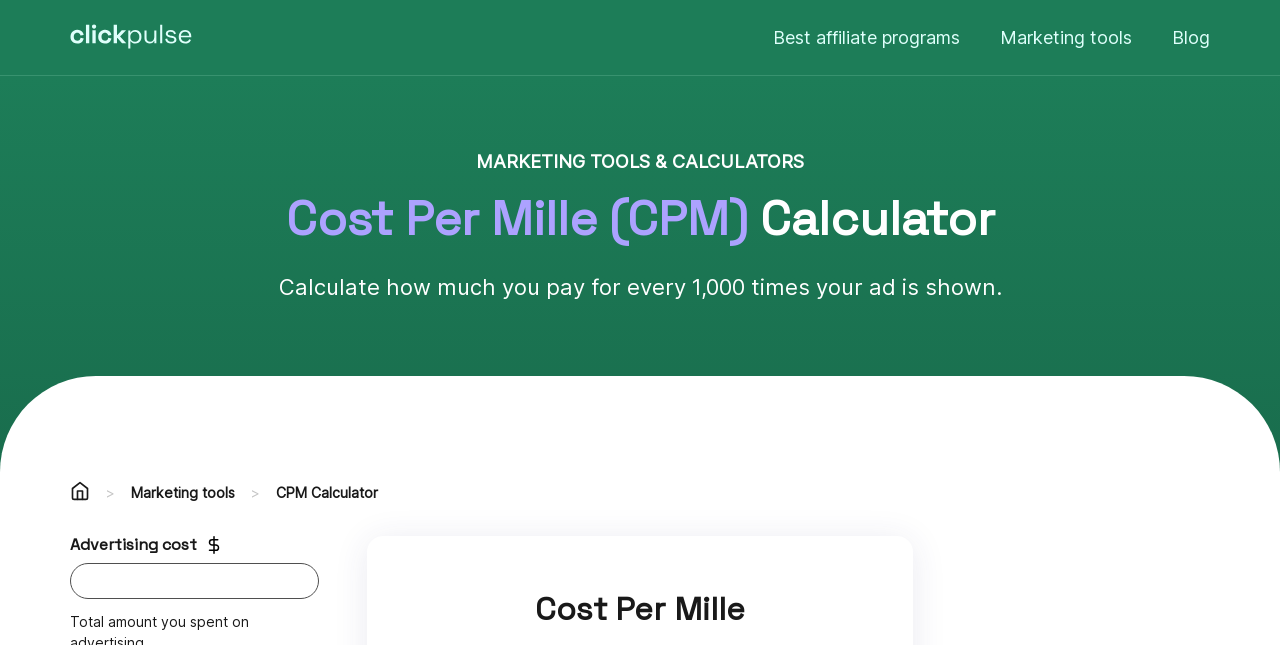Provide the bounding box coordinates of the UI element that matches the description: "Türkçe".

None